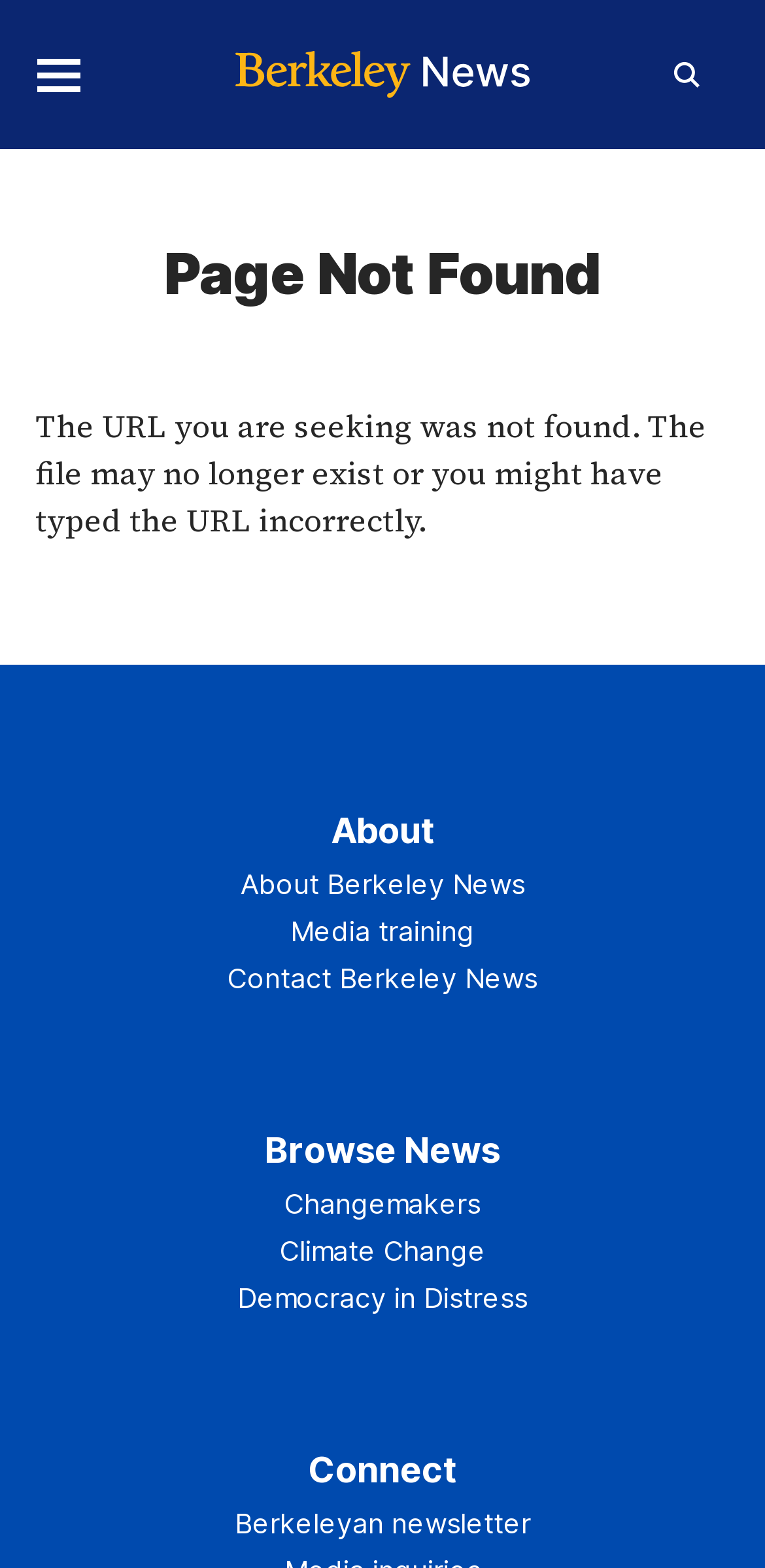What is the name of the news organization?
Answer the question with a detailed explanation, including all necessary information.

The name 'Berkeley News' is displayed as a link at the top of the page, and it is also the alt text of the image next to it, indicating that it is the name of the news organization.